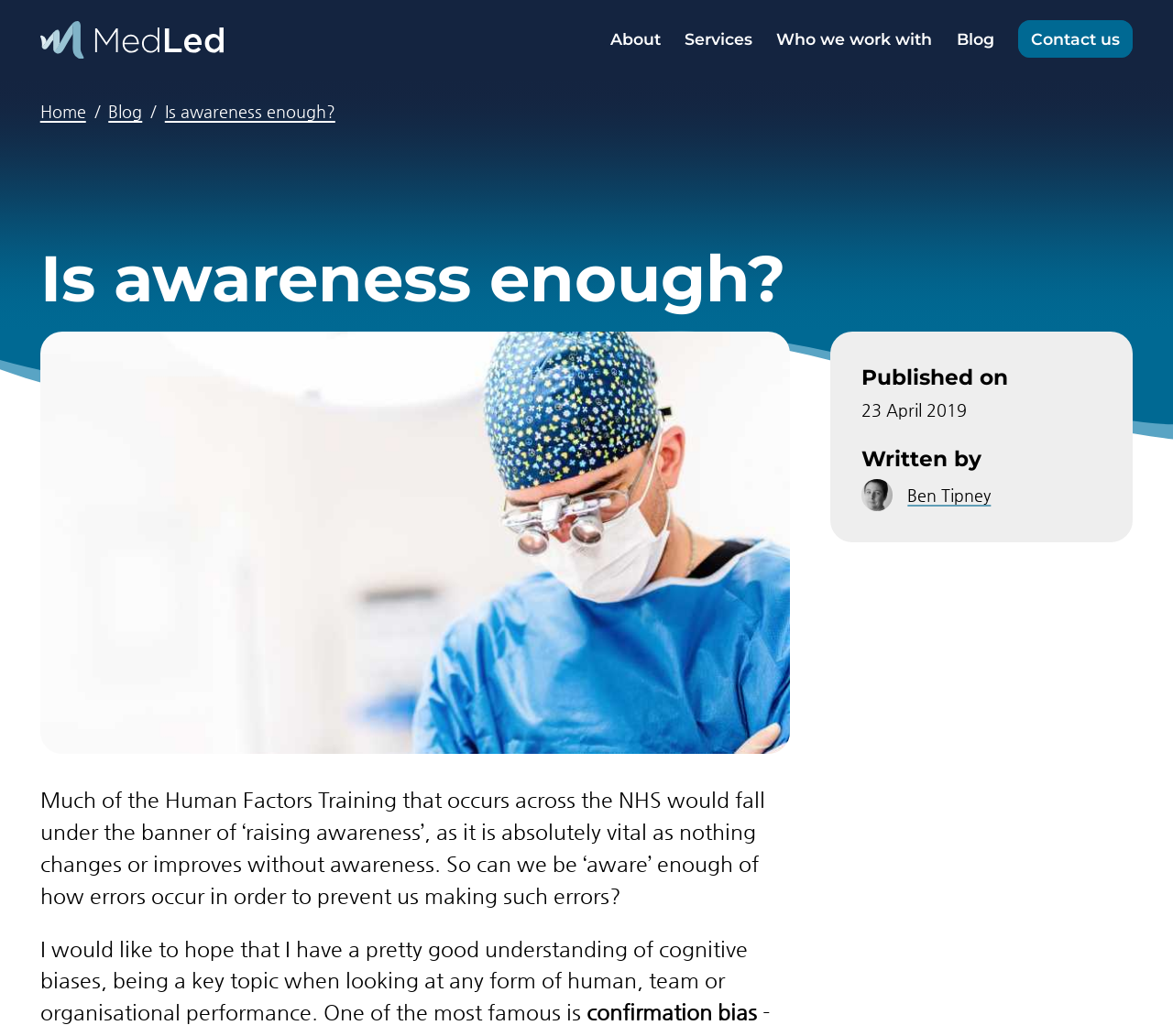Using the image as a reference, answer the following question in as much detail as possible:
What is the date of the blog post?

I found the date of the blog post by looking at the description list detail element that contains the text 'Published on' and then finding the corresponding static text element with the date '23 April 2019'.